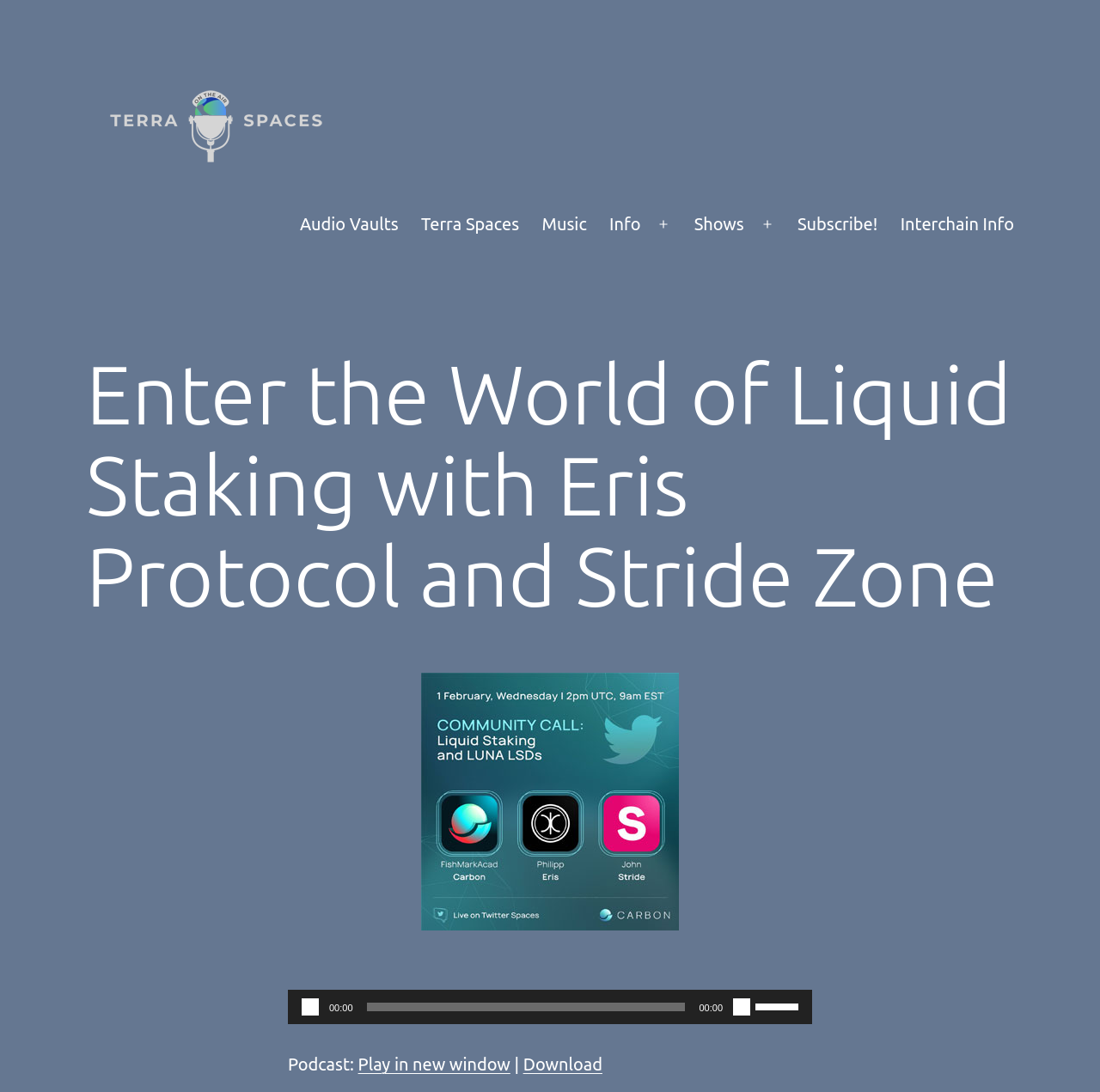Please determine the bounding box coordinates of the element to click in order to execute the following instruction: "Click on TerraSpaces link". The coordinates should be four float numbers between 0 and 1, specified as [left, top, right, bottom].

[0.078, 0.1, 0.312, 0.118]